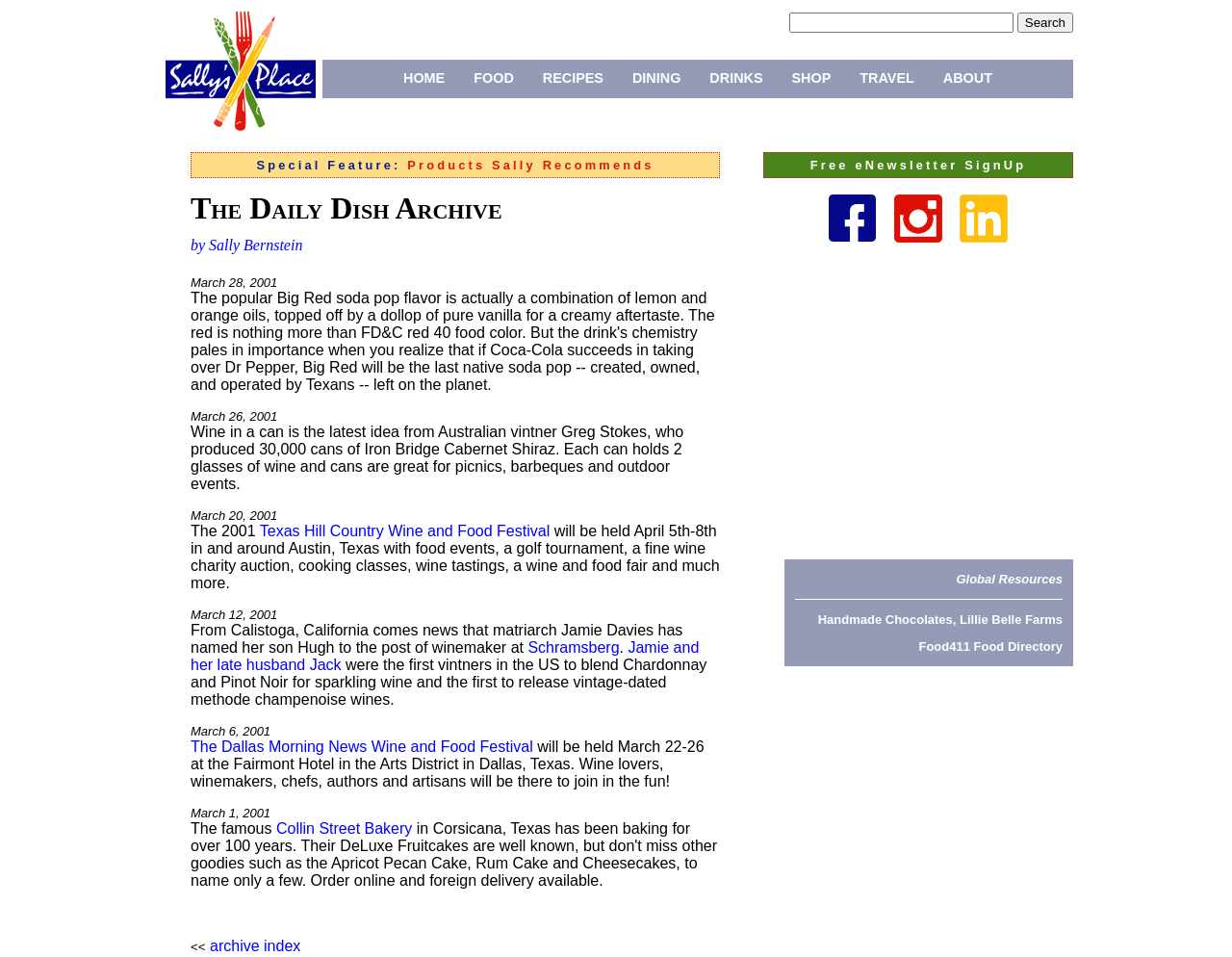Determine the bounding box coordinates for the area that should be clicked to carry out the following instruction: "Visit Sally's Place".

[0.129, 0.123, 0.262, 0.14]